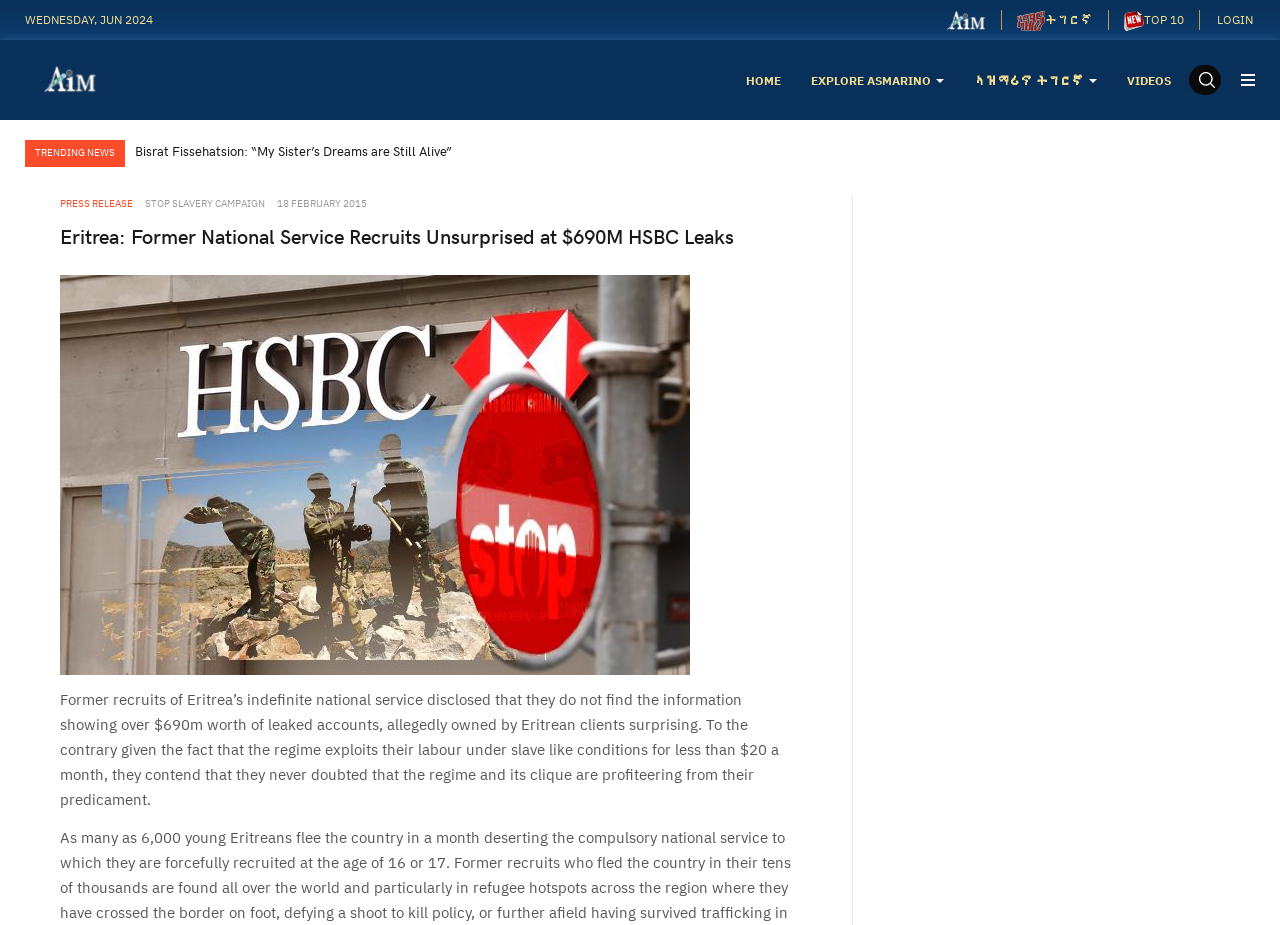Using the given description, provide the bounding box coordinates formatted as (top-left x, top-left y, bottom-right x, bottom-right y), with all values being floating point numbers between 0 and 1. Description: [AIM] Asmarino Independent Media

[0.02, 0.065, 0.091, 0.108]